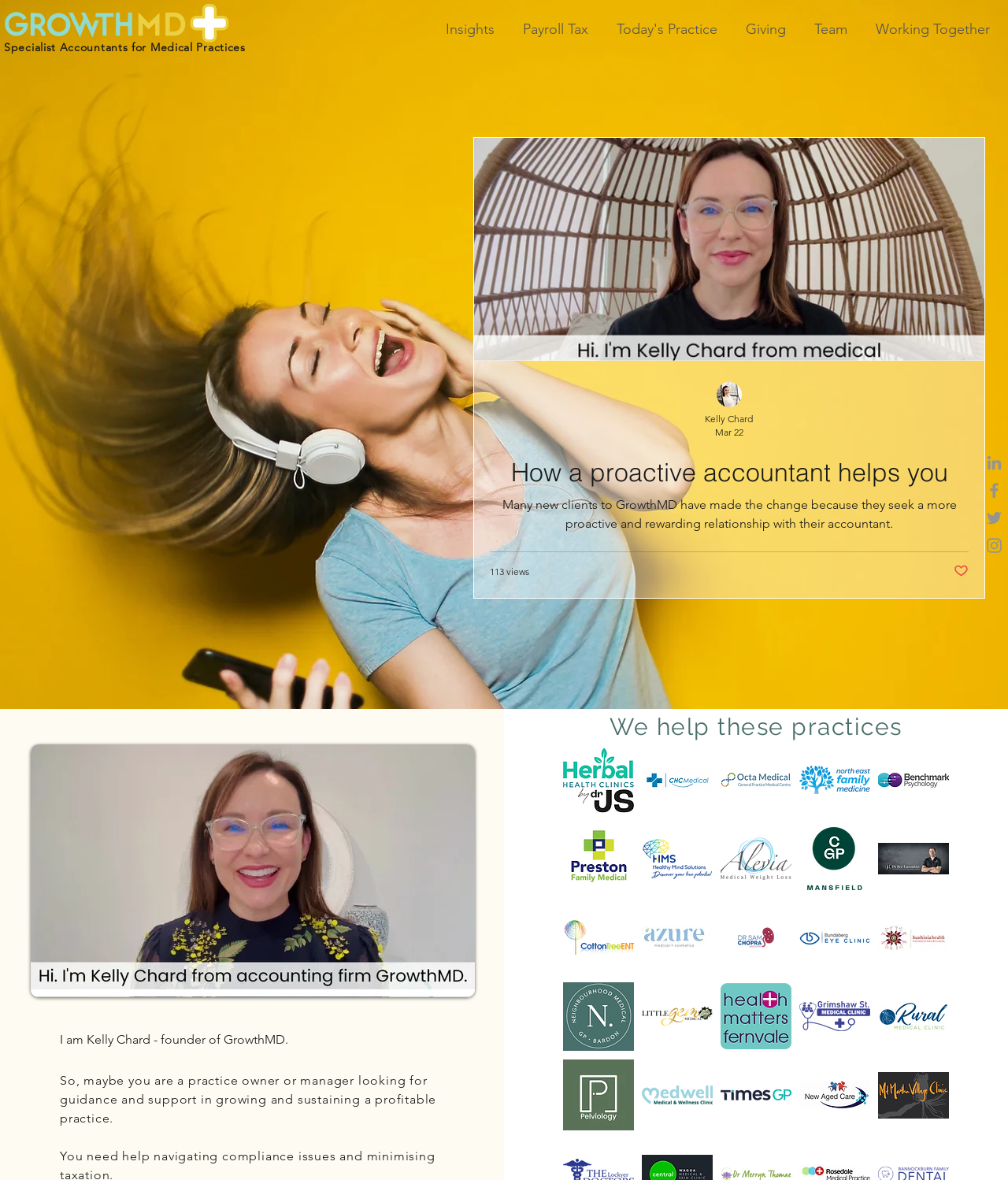Pinpoint the bounding box coordinates of the clickable area needed to execute the instruction: "Follow GrowthMD on LinkedIn". The coordinates should be specified as four float numbers between 0 and 1, i.e., [left, top, right, bottom].

[0.977, 0.384, 0.996, 0.401]